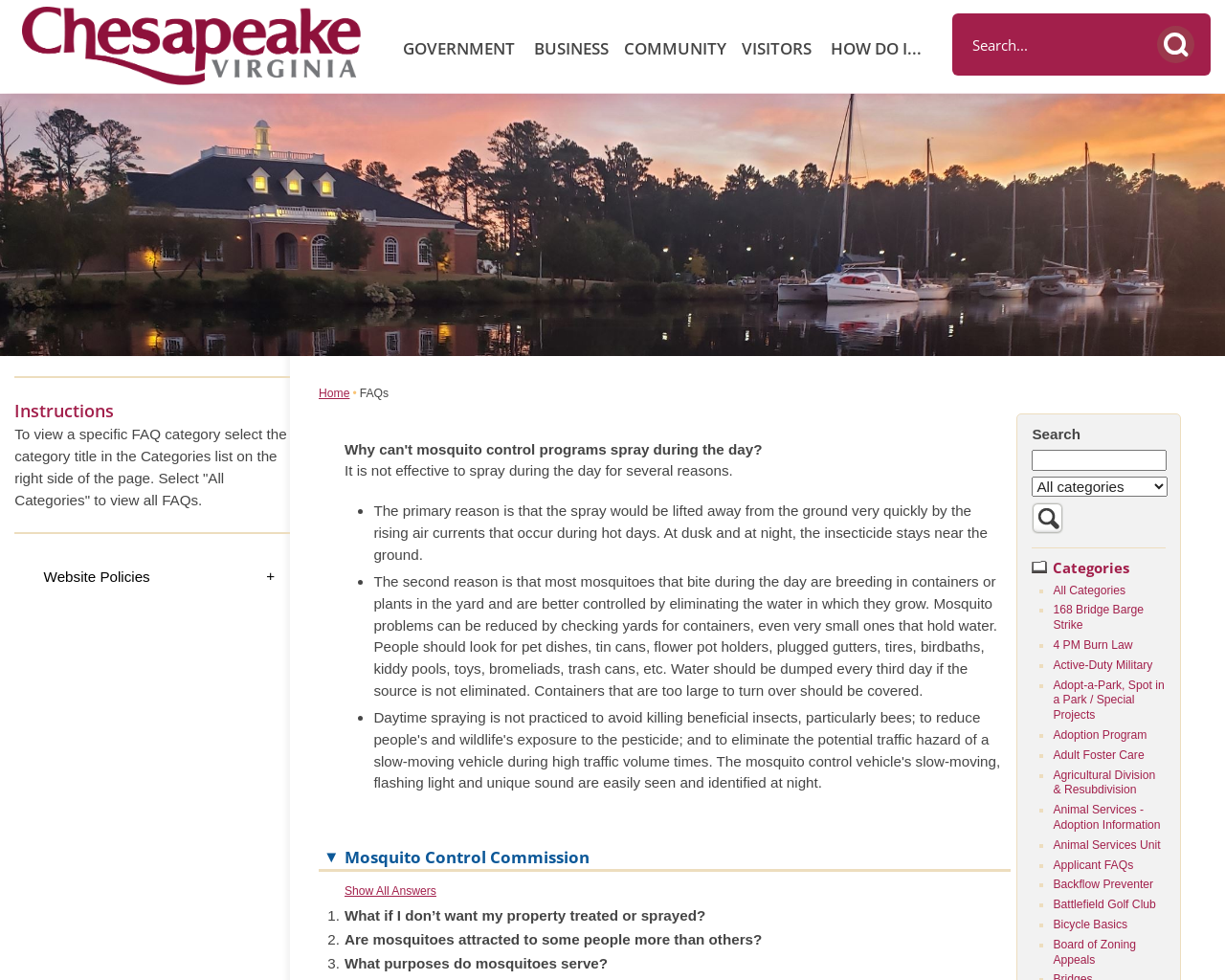What is the reason why mosquito control programs cannot spray during the day?
Please elaborate on the answer to the question with detailed information.

According to the FAQ, mosquito control programs cannot spray during the day because the spray would be lifted away from the ground by rising air currents, and also because most mosquitoes that bite during the day are breeding in containers or plants in the yard, which are better controlled by eliminating the water in which they grow.